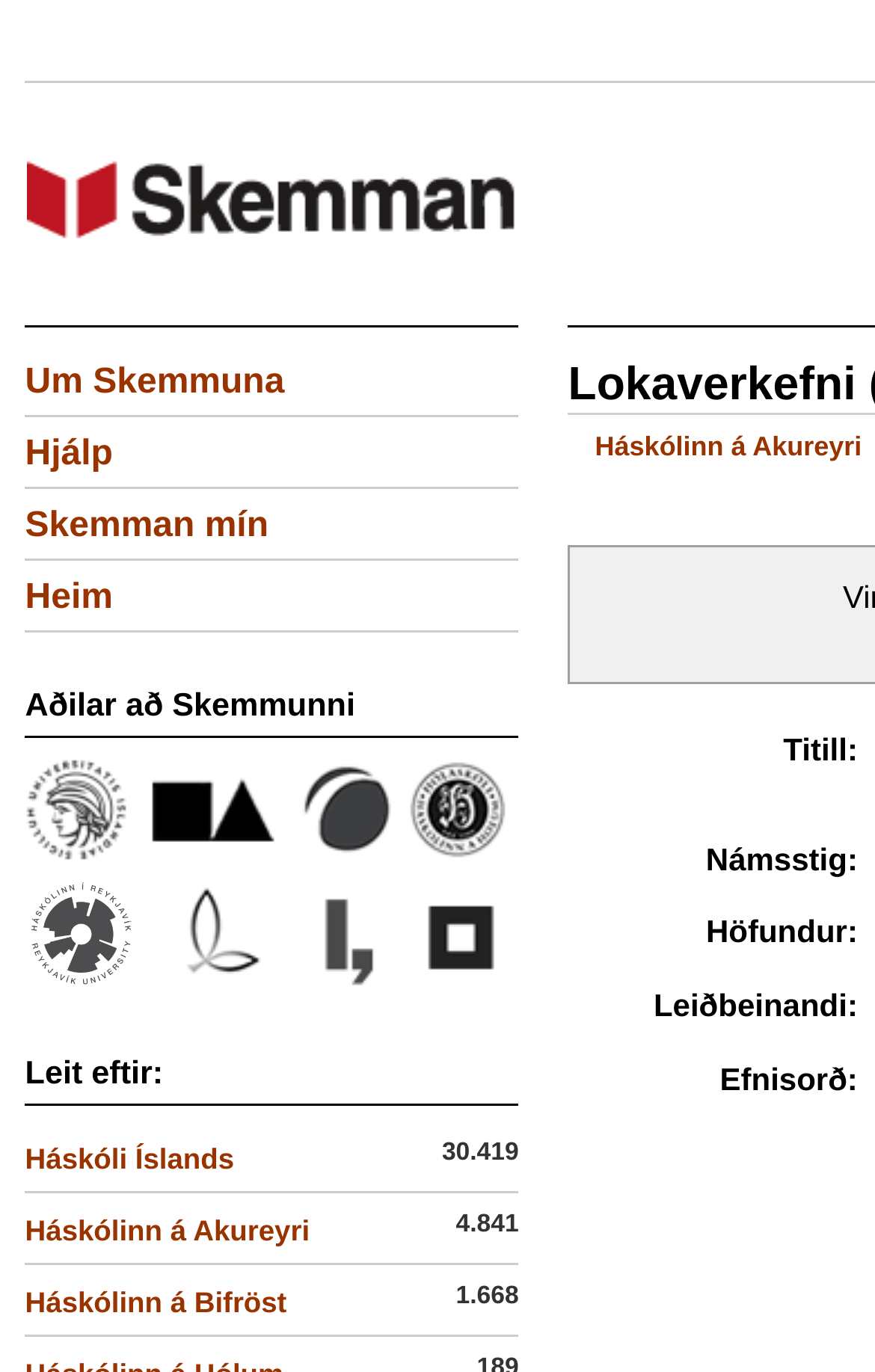Locate the bounding box coordinates of the area where you should click to accomplish the instruction: "Search for a specific topic".

[0.029, 0.729, 0.593, 0.806]